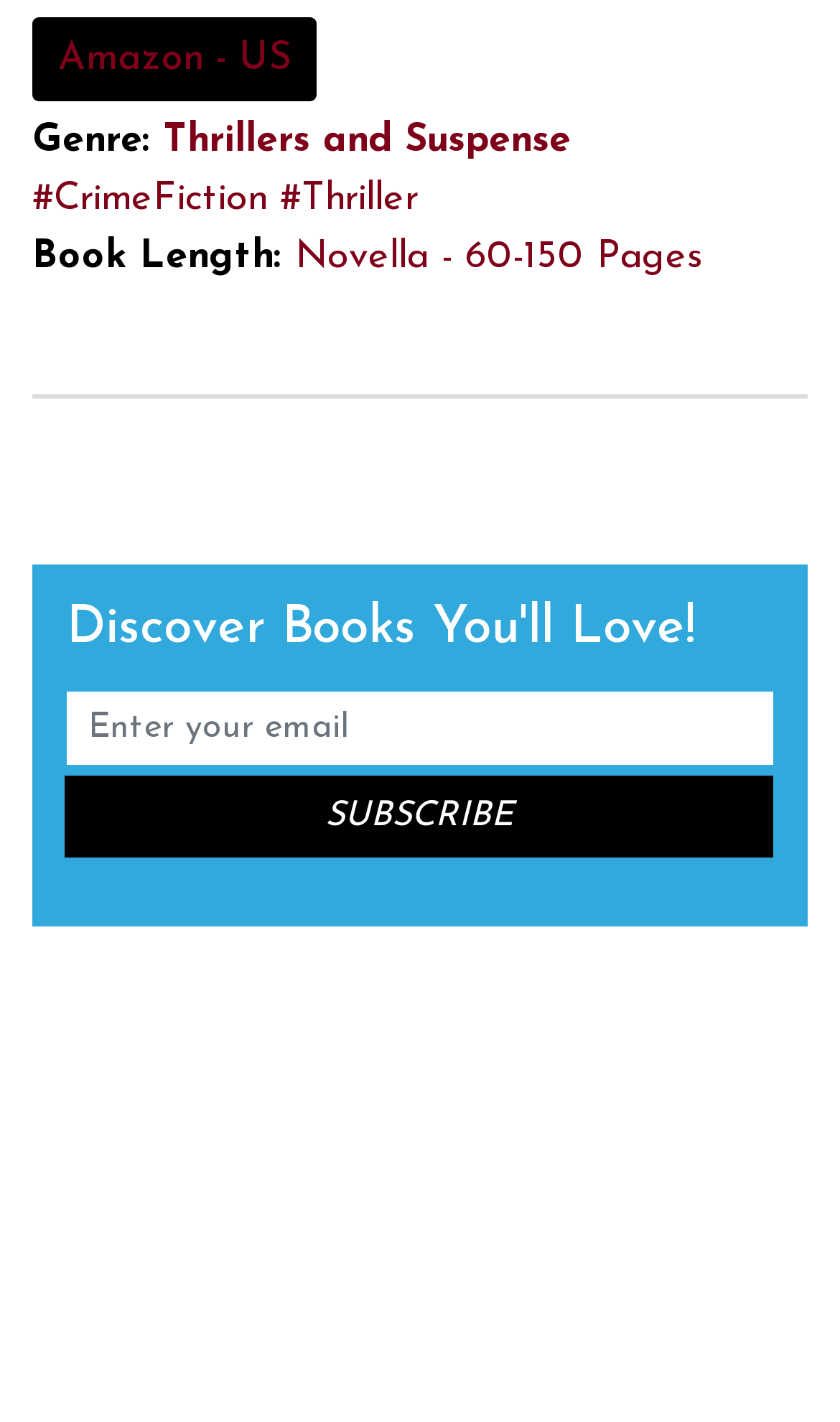What is the purpose of the email textbox?
Using the screenshot, give a one-word or short phrase answer.

To enter email